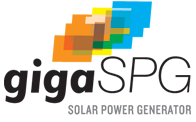Carefully examine the image and provide an in-depth answer to the question: What is gigaSPG focused on?

The image features the logo of 'gigaSPG,' a company focused on solar power generation, which effectively communicates the brand’s mission to excel in the field of solar energy and investment in renewable technologies.